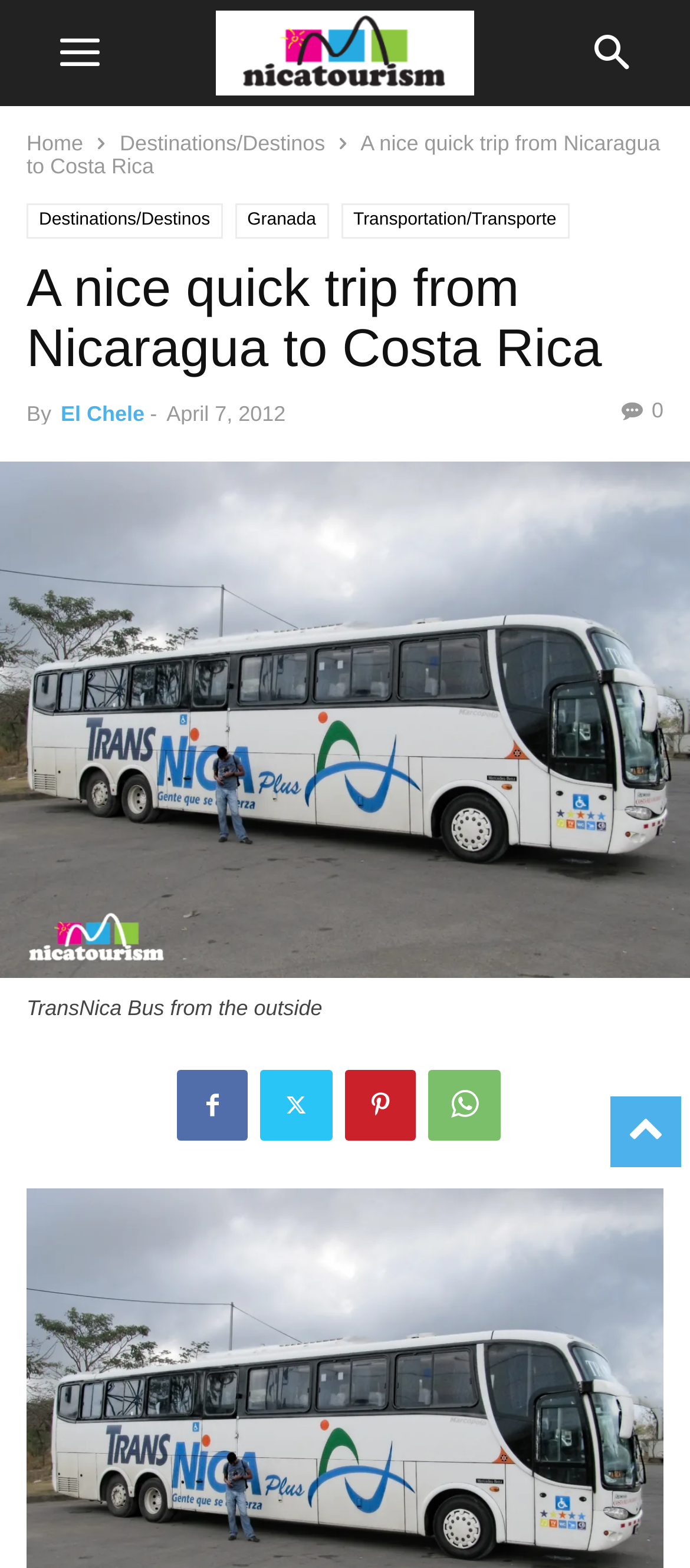Please determine the bounding box coordinates of the clickable area required to carry out the following instruction: "search for something". The coordinates must be four float numbers between 0 and 1, represented as [left, top, right, bottom].

[0.81, 0.0, 0.969, 0.068]